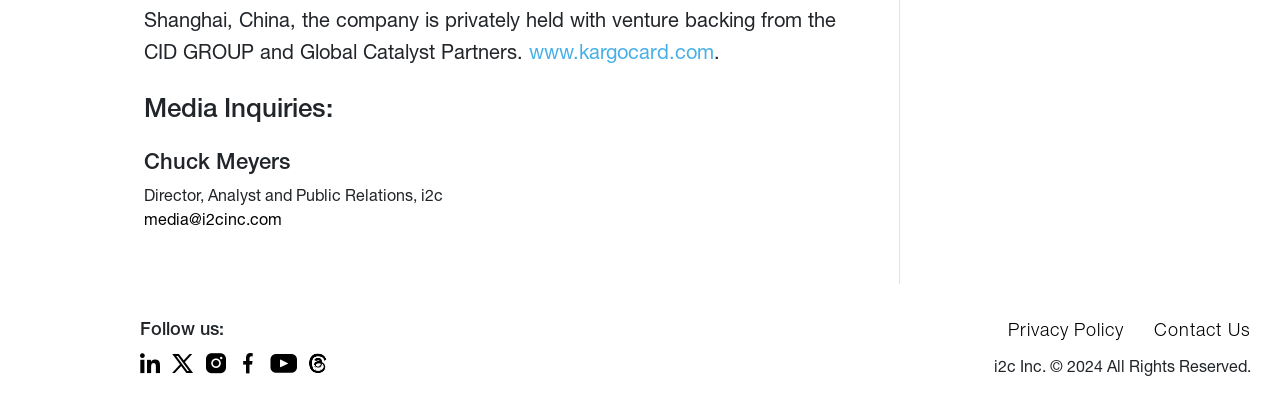Provide a single word or phrase to answer the given question: 
What is the name of the company at the bottom of the page?

i2c Inc.